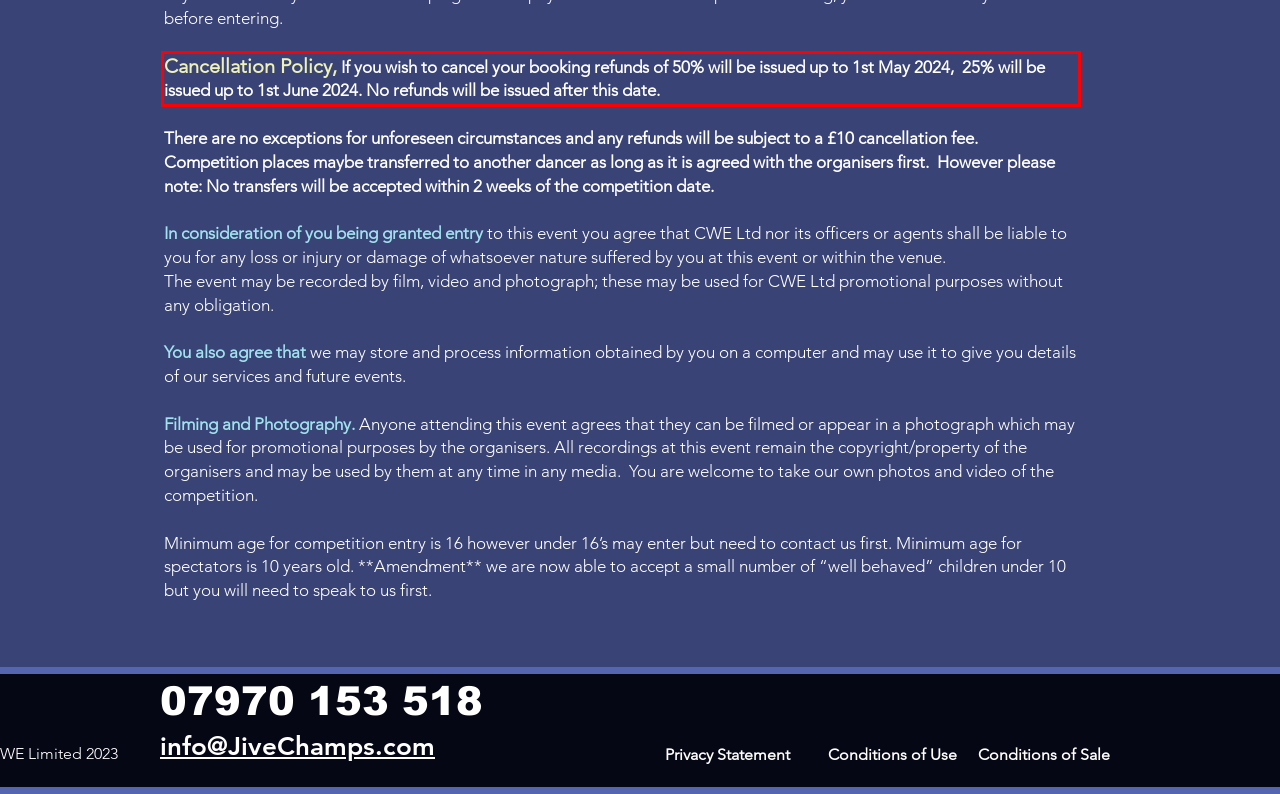You are given a screenshot showing a webpage with a red bounding box. Perform OCR to capture the text within the red bounding box.

Cancellation Policy, If you wish to cancel your booking refunds of 50% will be issued up to 1st May 2024, 25% will be issued up to 1st June 2024. No refunds will be issued after this date.